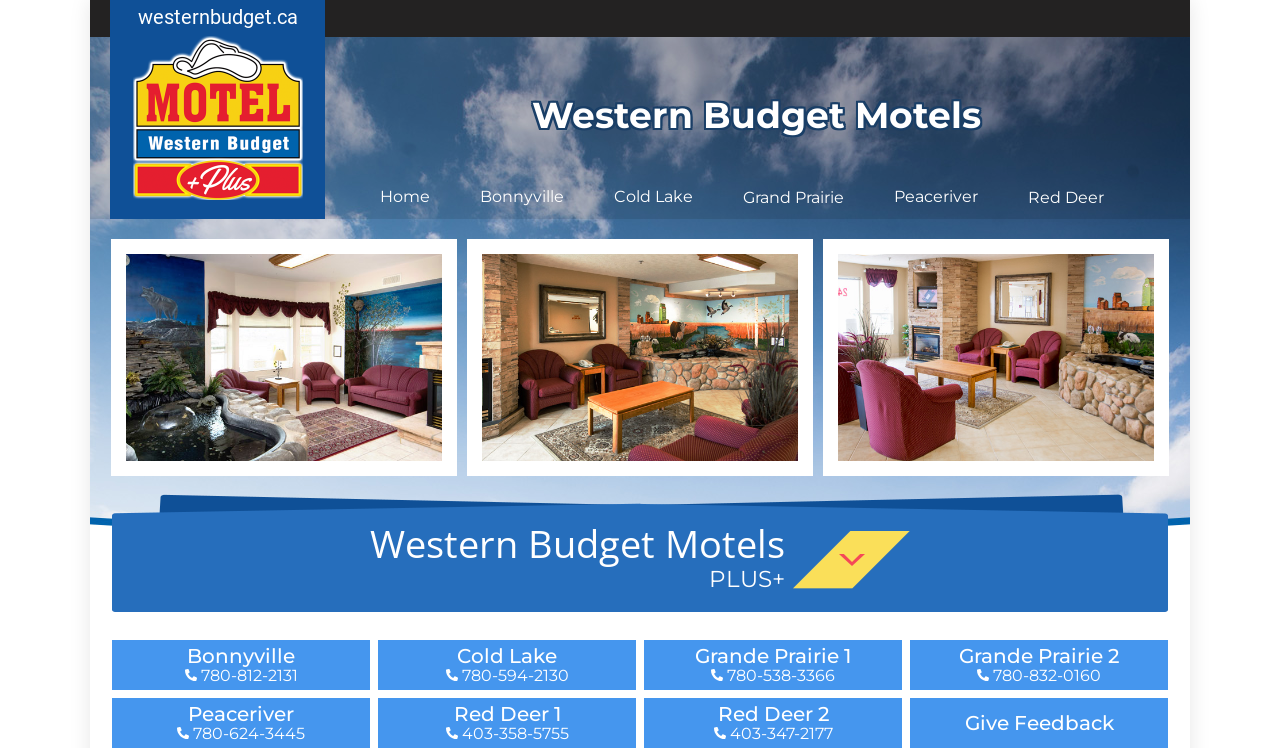Determine the bounding box coordinates for the area you should click to complete the following instruction: "Give Feedback".

[0.754, 0.952, 0.87, 0.981]